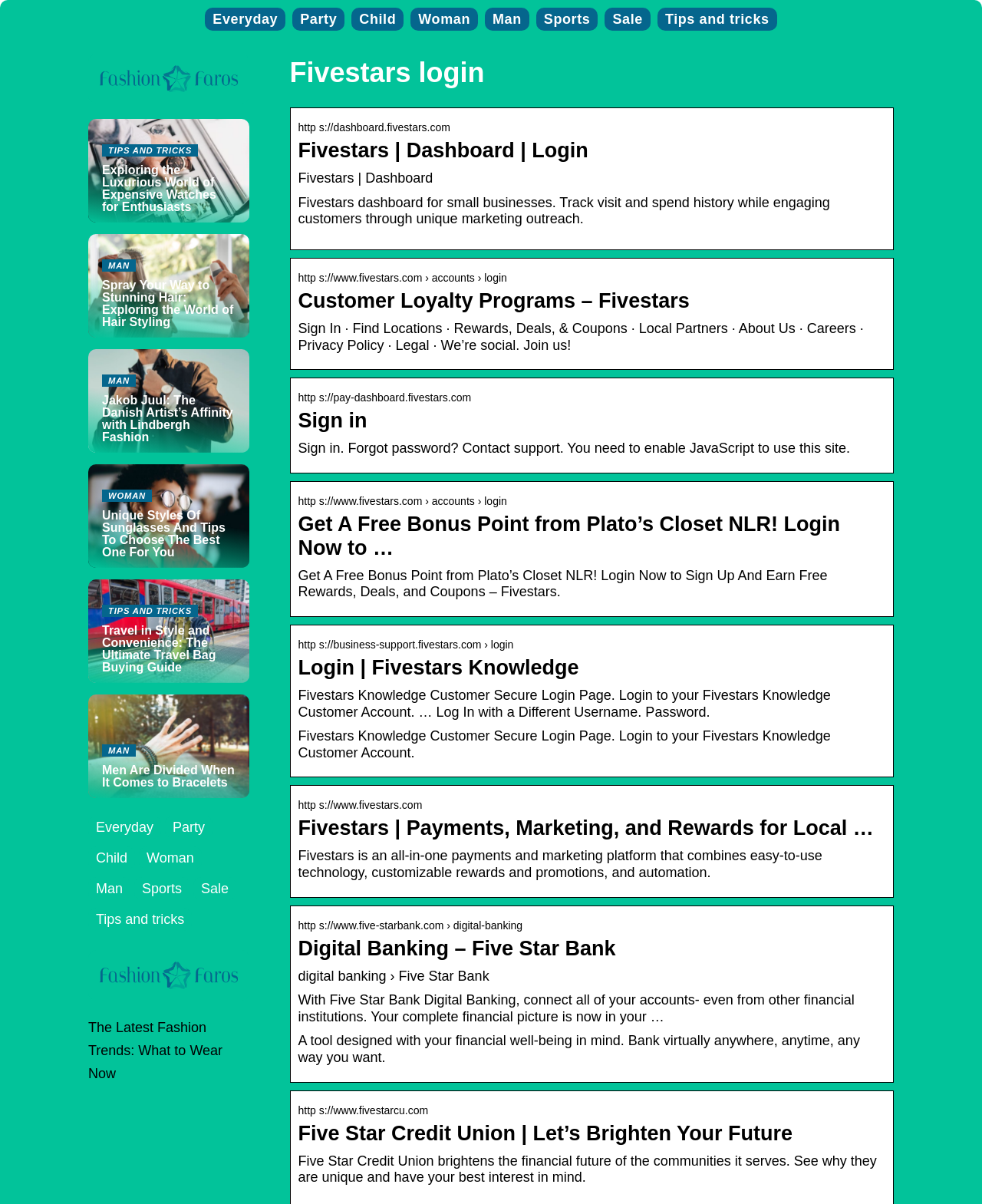Find the bounding box coordinates of the element to click in order to complete this instruction: "Click on 'Tips and tricks' link". The bounding box coordinates must be four float numbers between 0 and 1, denoted as [left, top, right, bottom].

[0.677, 0.01, 0.783, 0.022]